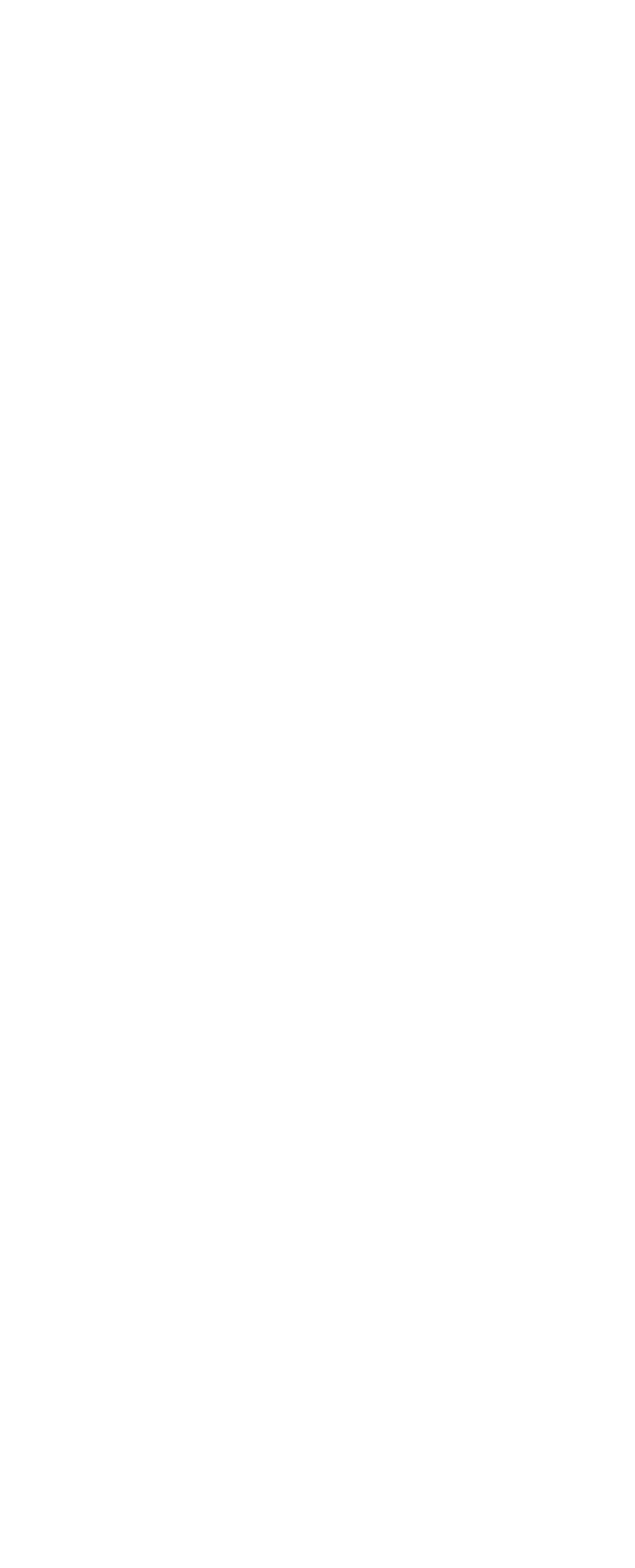Using the provided element description, identify the bounding box coordinates as (top-left x, top-left y, bottom-right x, bottom-right y). Ensure all values are between 0 and 1. Description: Back End Developer

[0.291, 0.266, 0.709, 0.295]